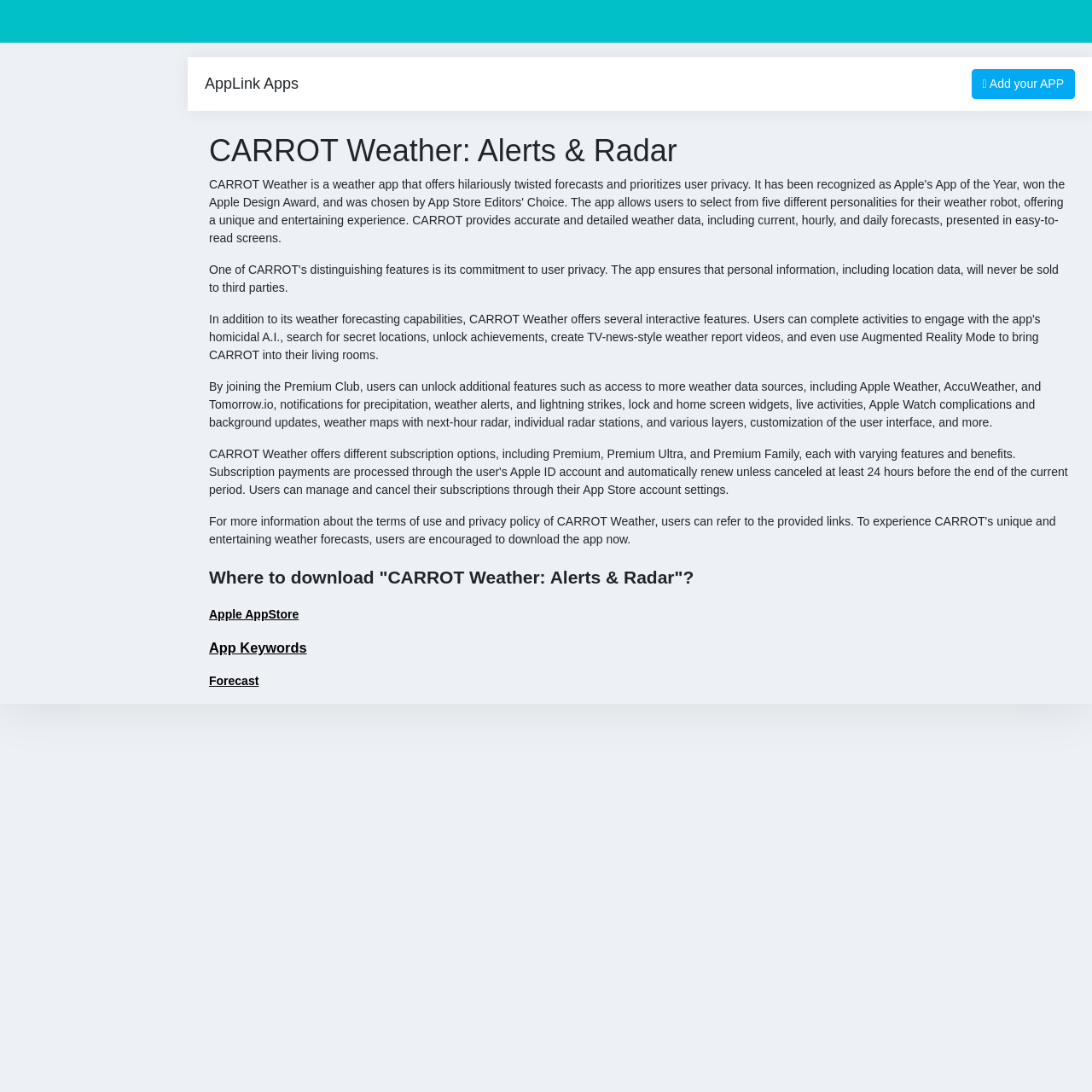Determine the bounding box for the UI element that matches this description: "App Keywords".

[0.191, 0.586, 0.281, 0.6]